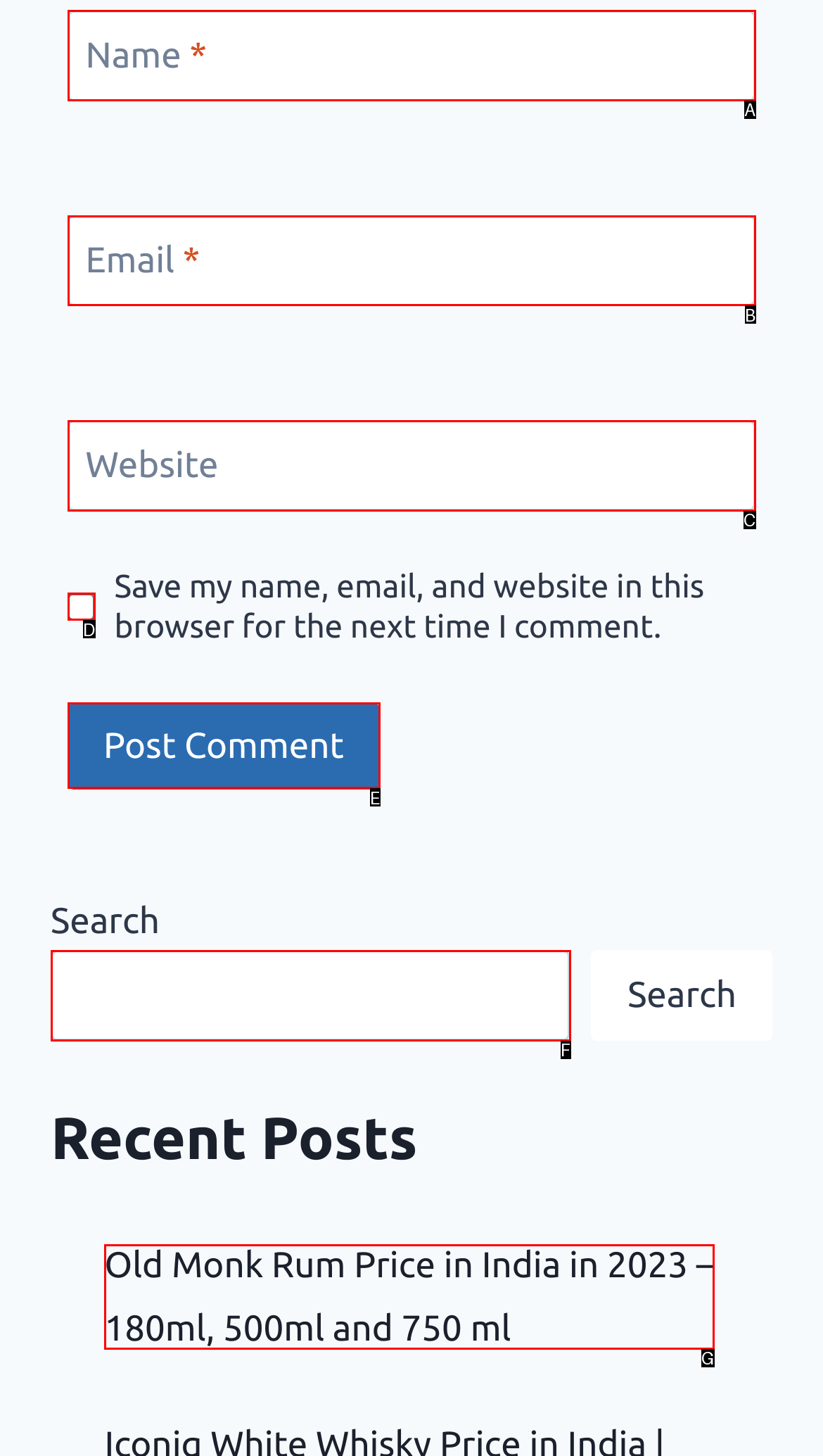Based on the description: name="submit" value="Post Comment", find the HTML element that matches it. Provide your answer as the letter of the chosen option.

E